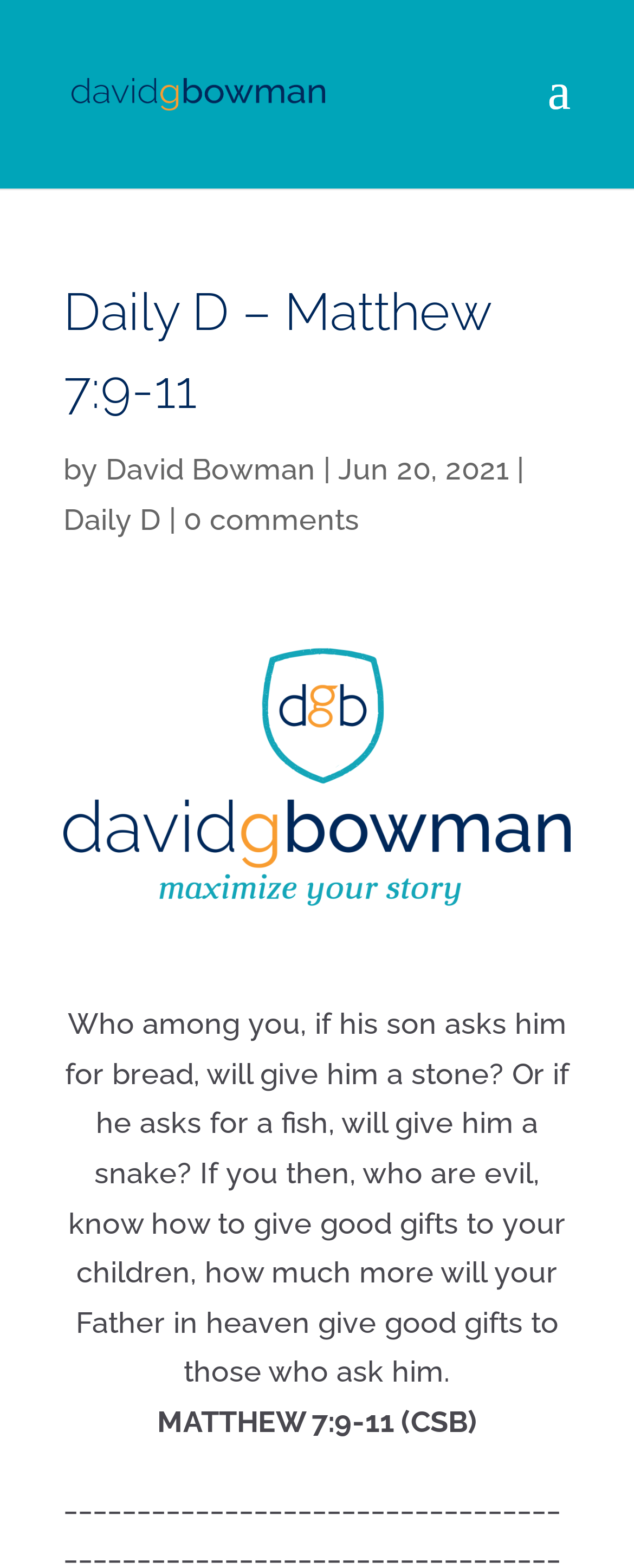How many comments does this article have?
Give a comprehensive and detailed explanation for the question.

The number of comments is mentioned on the webpage as '0 comments', which is located below the article title.